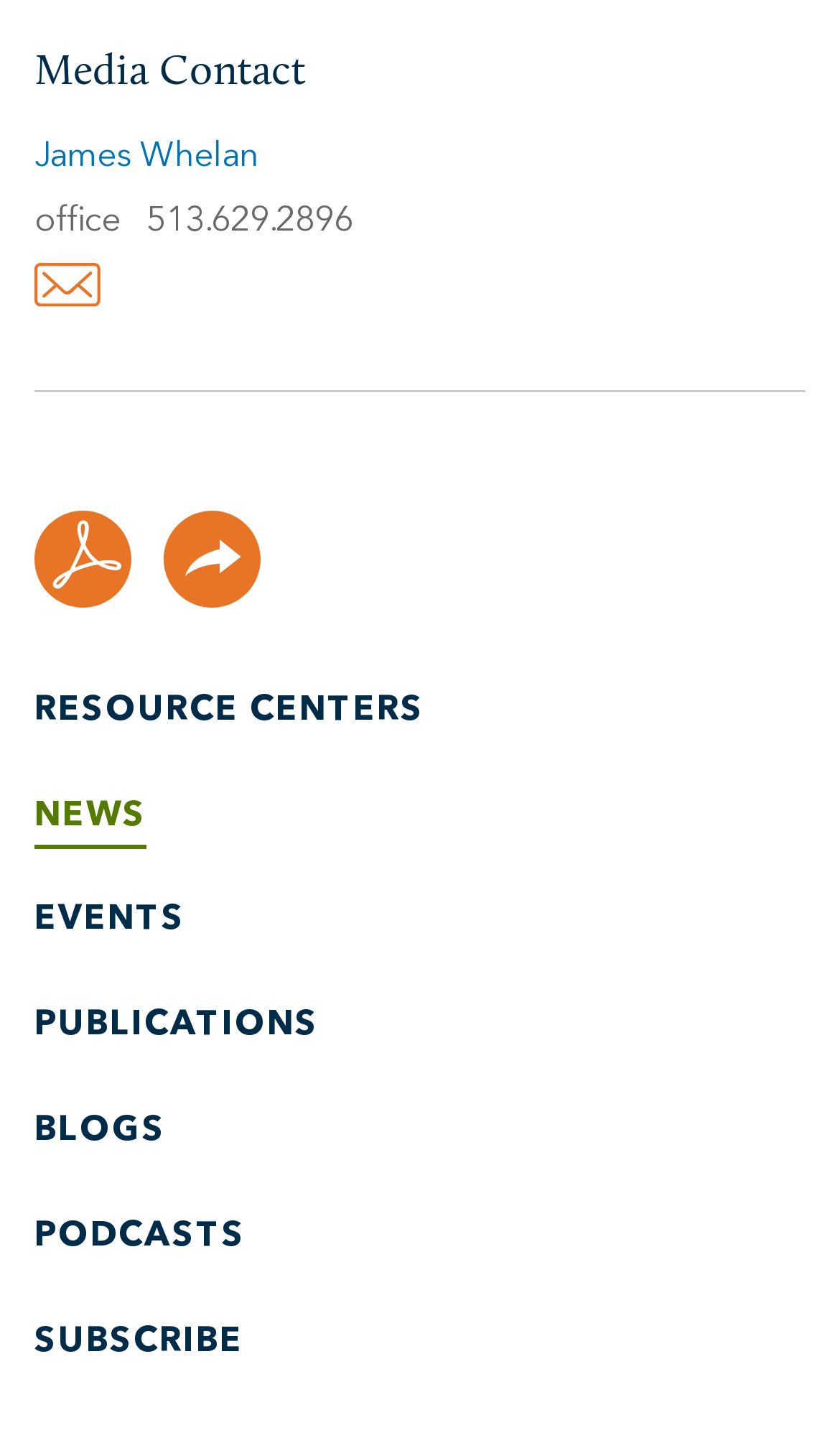Using the description: "James Whelan", determine the UI element's bounding box coordinates. Ensure the coordinates are in the format of four float numbers between 0 and 1, i.e., [left, top, right, bottom].

[0.041, 0.097, 0.308, 0.121]